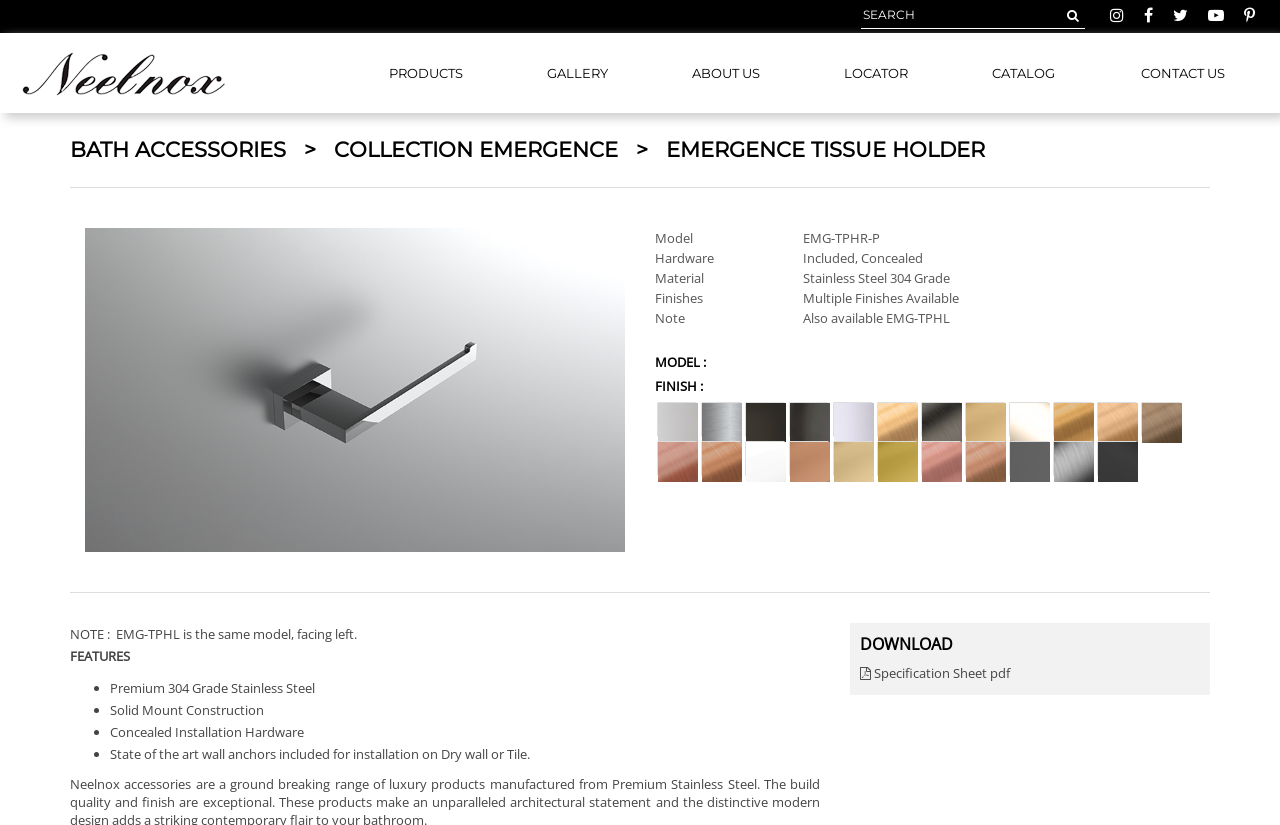Please identify the bounding box coordinates of the area that needs to be clicked to fulfill the following instruction: "view product details."

[0.512, 0.276, 0.934, 0.398]